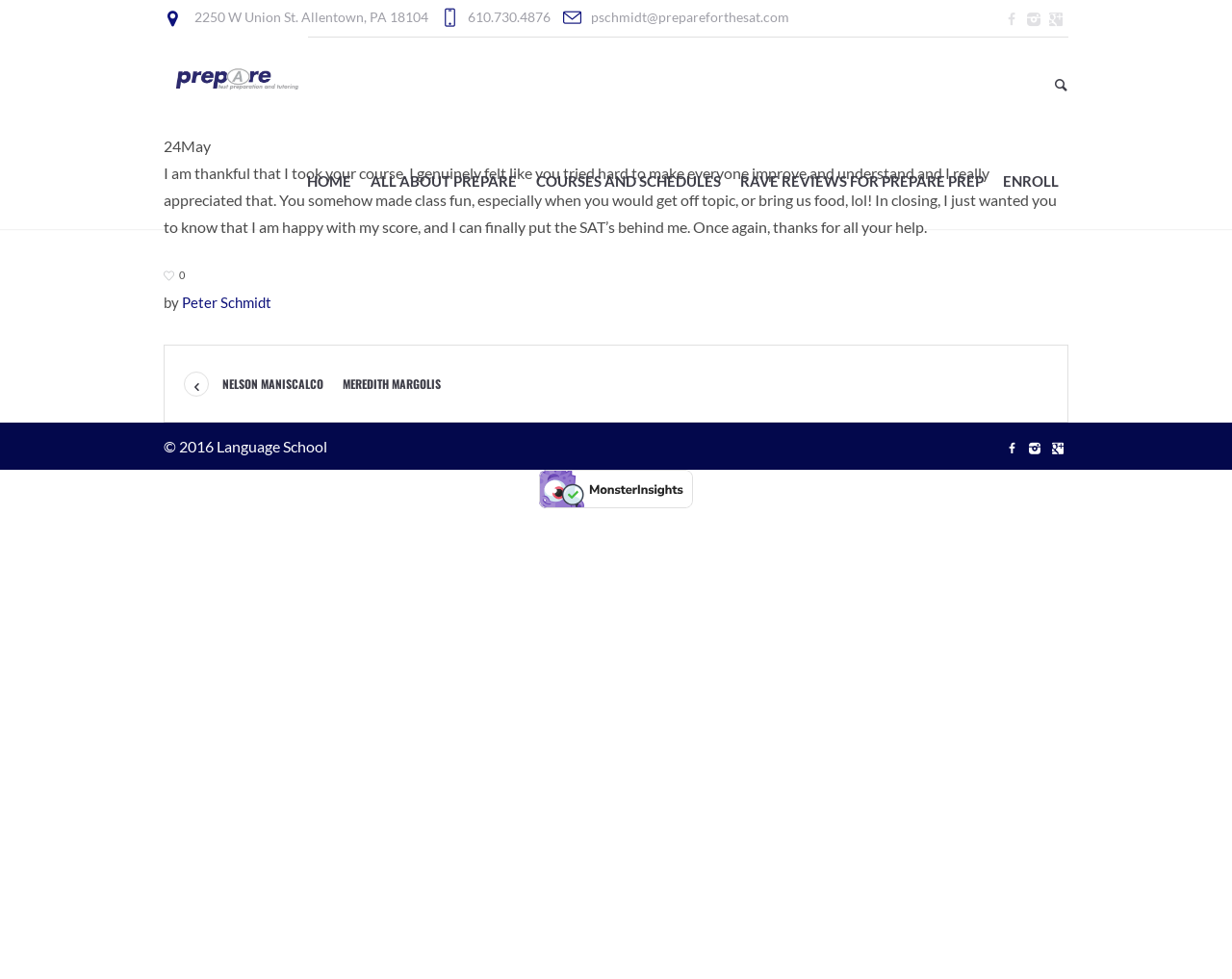Create a detailed summary of the webpage's content and design.

This webpage is about Briana Valasek, a teacher who prepares students for the SAT. At the top right corner, there are three social media links. Below them, the website's title "Briana Valasek - PREPARE for the SAT" is displayed prominently. 

On the left side, there is a logo of "PREPARE for the SAT" accompanied by the address "2250 W Union St., Allentown, PA 18104" and contact information "610.730.4876" and "pschmidt@prepareforthesat.com". 

A search box is located at the top right corner, allowing users to enter keywords. Below the search box, there are five main navigation links: "HOME", "ALL ABOUT PREPARE", "COURSES AND SCHEDULES", "RAVE REVIEWS FOR PREPARE PREP", and "ENROLL".

The main content area is divided into two sections. The first section contains an article with a date "May 24, 2017" and a testimonial from a student, Peter Schmidt, who expresses gratitude to the teacher for making the class fun and helping him improve his SAT score. 

The second section is a complementary section that lists two instructors, Nelson Maniscalco and Meredith Margolis, with links to their profiles. 

At the bottom of the page, there is a copyright notice "© 2016 Language School" and three social media links again. Additionally, there is a "Verified by MonsterInsights" badge with a link and an image.